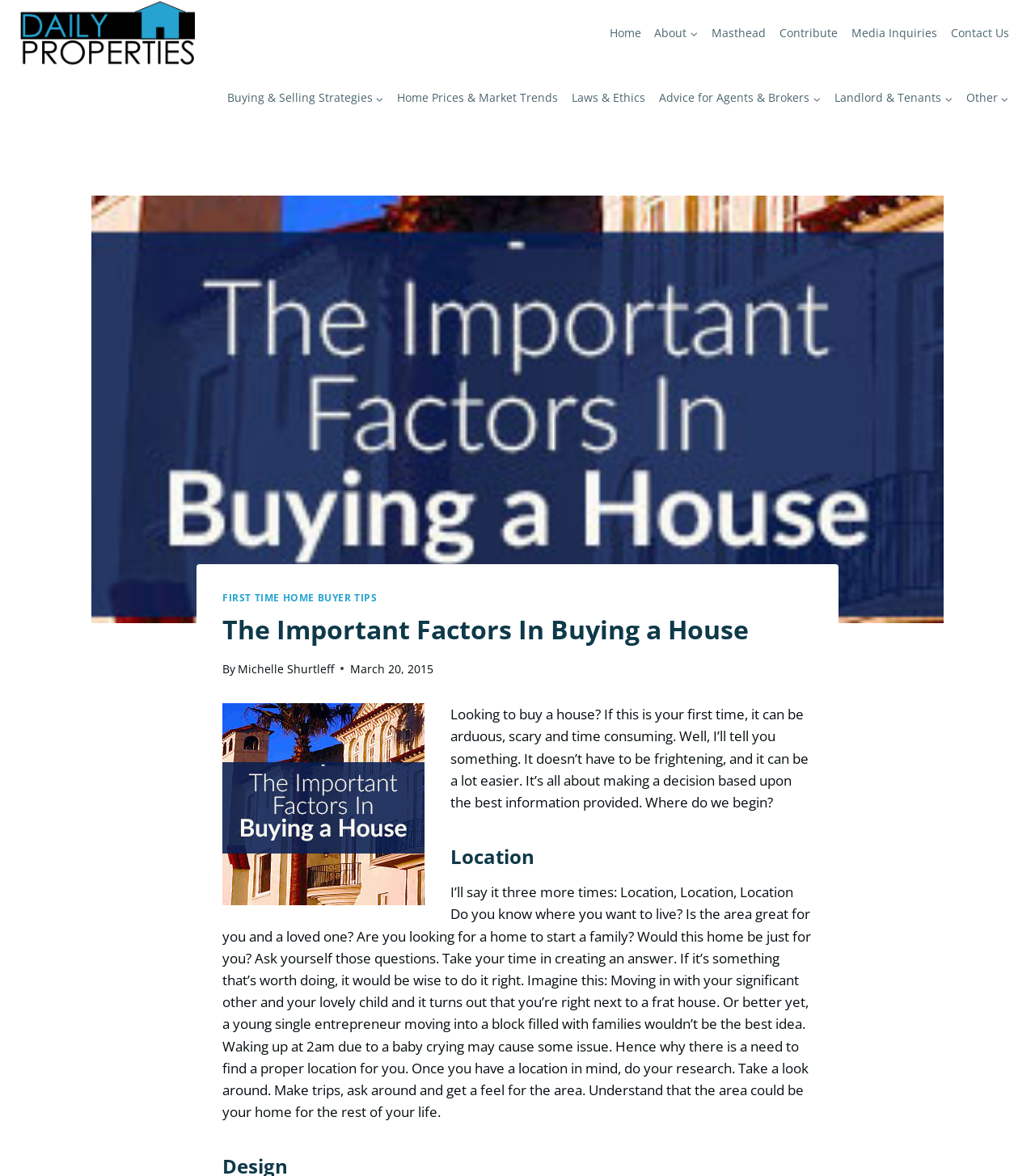What is the date of the article?
Give a comprehensive and detailed explanation for the question.

I obtained the date of the article by looking at the timestamp section, which displays the date 'March 20, 2015'.